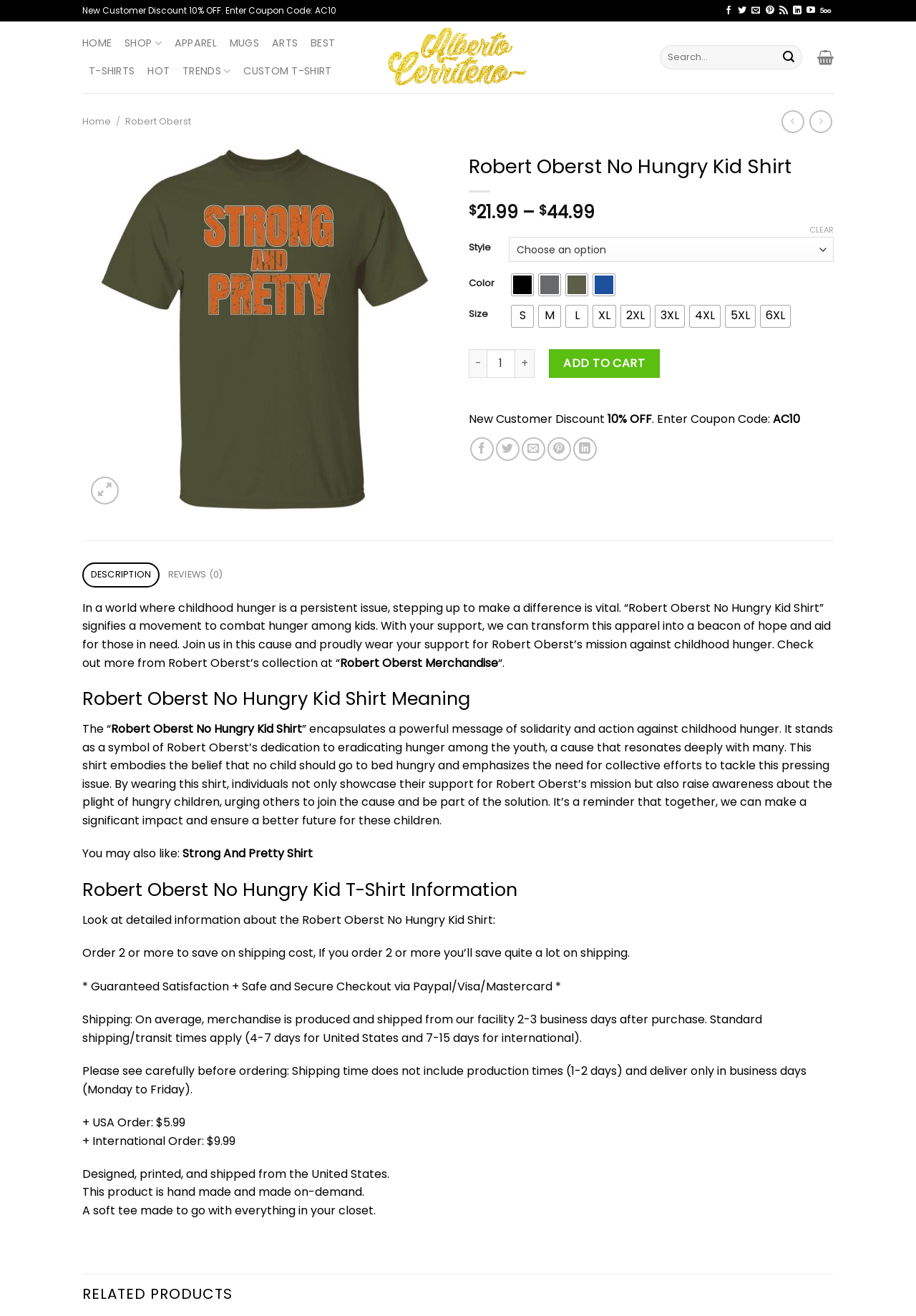Please mark the clickable region by giving the bounding box coordinates needed to complete this instruction: "Share the product on Twitter".

[0.541, 0.332, 0.567, 0.35]